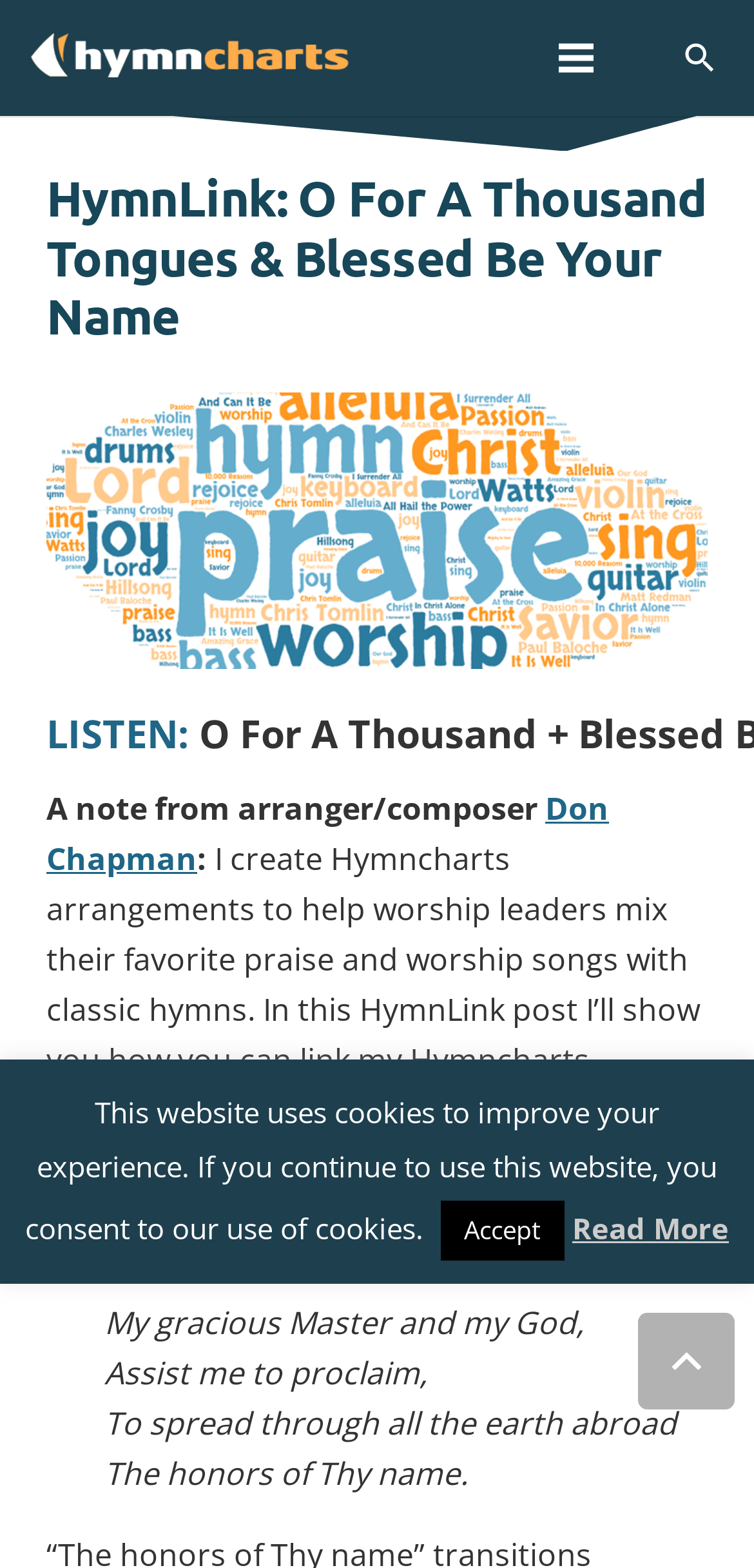What is the purpose of the Hymncharts arrangements?
Use the information from the image to give a detailed answer to the question.

The webpage mentions 'I create Hymncharts arrangements to help worship leaders mix their favorite praise and worship songs with classic hymns' which indicates that the purpose of the Hymncharts arrangements is to help worship leaders mix hymns with praise songs.